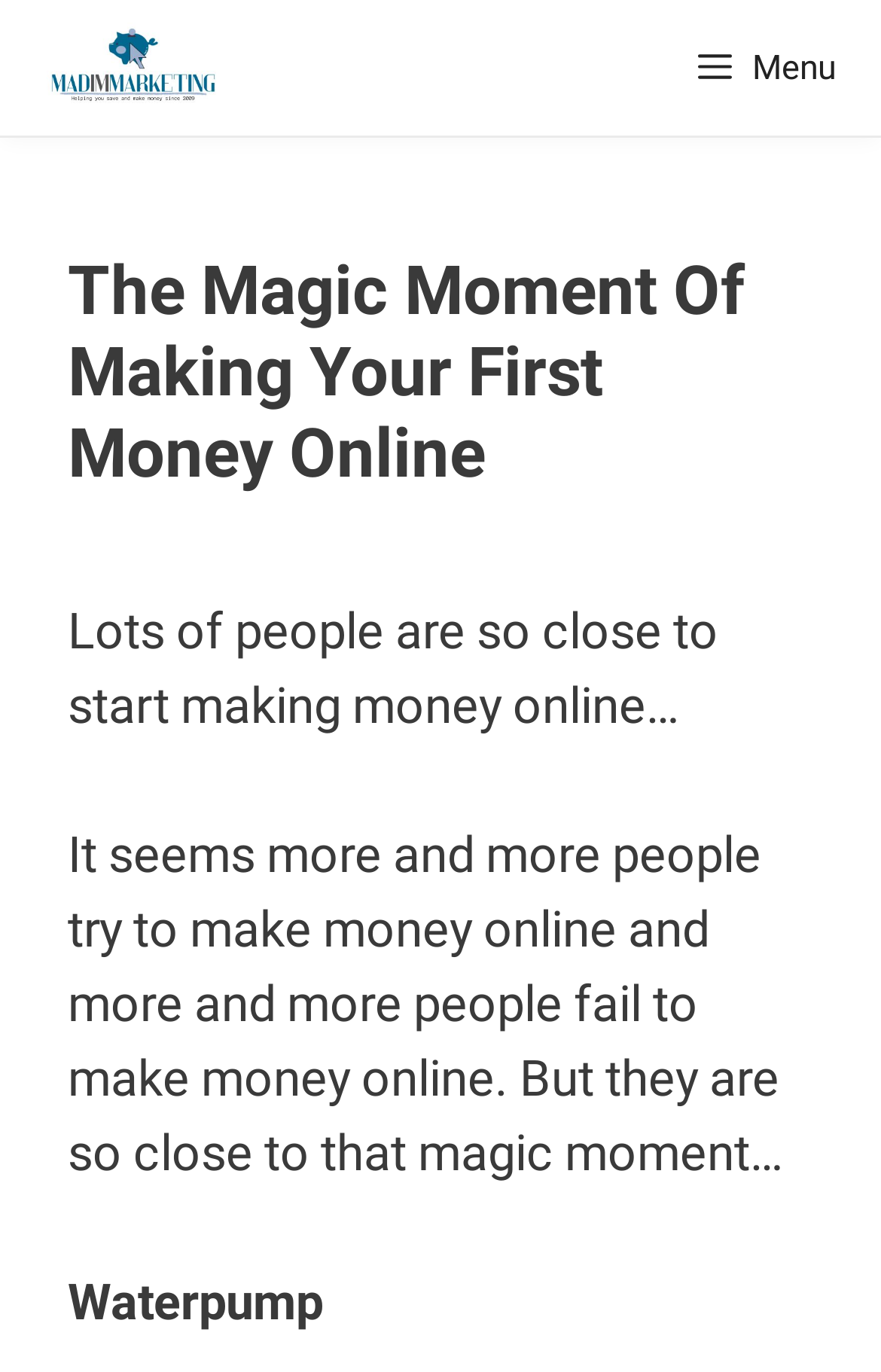Use a single word or phrase to answer this question: 
What is the logo on the top left?

MadIMMarketing